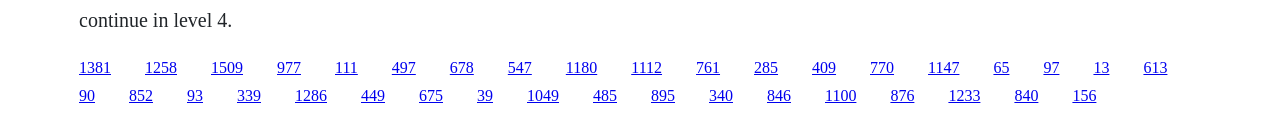Please pinpoint the bounding box coordinates for the region I should click to adhere to this instruction: "Send a message to 'editor@mountaintimes.info'".

None